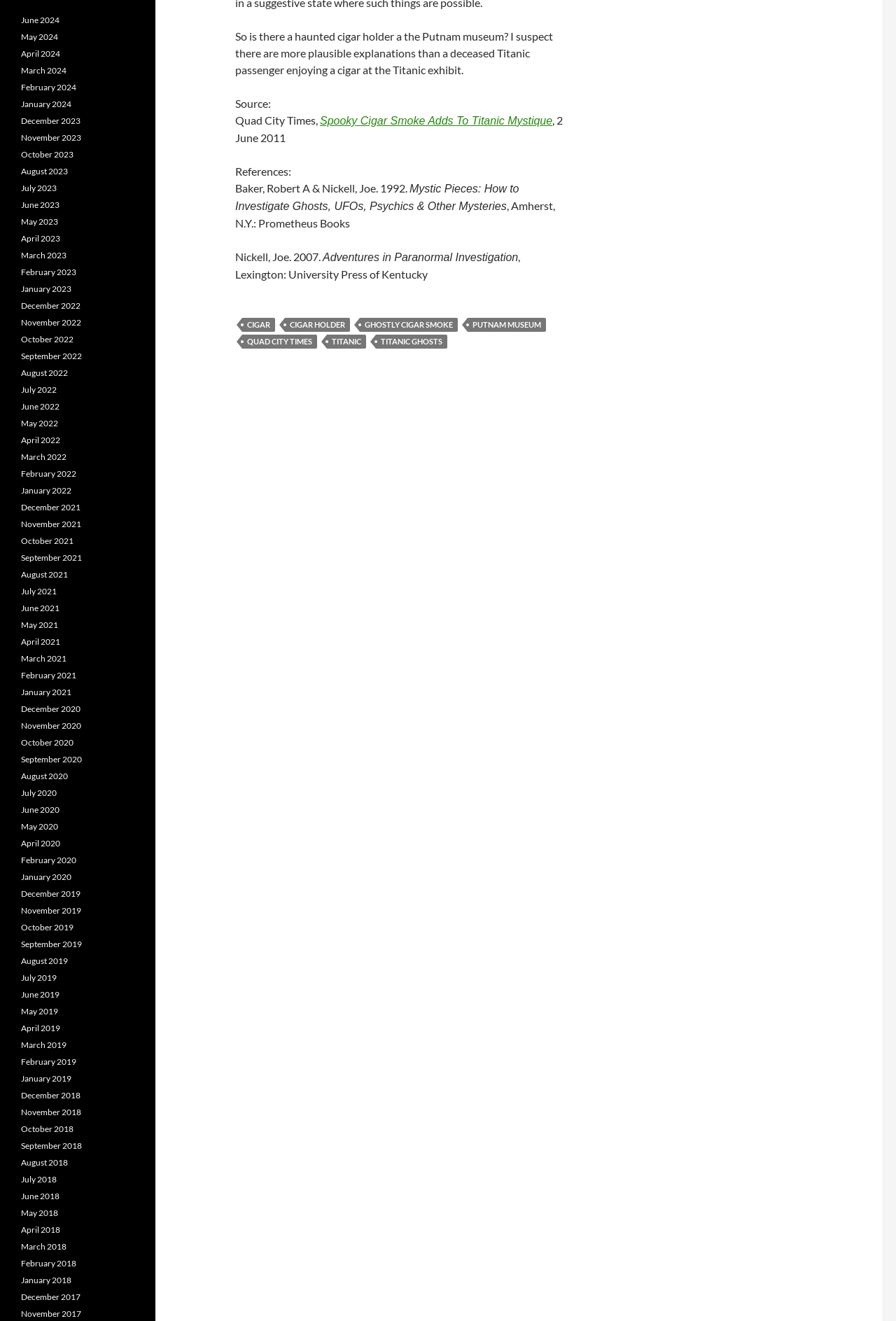Highlight the bounding box coordinates of the region I should click on to meet the following instruction: "View the archives for June 2024".

[0.023, 0.011, 0.066, 0.019]